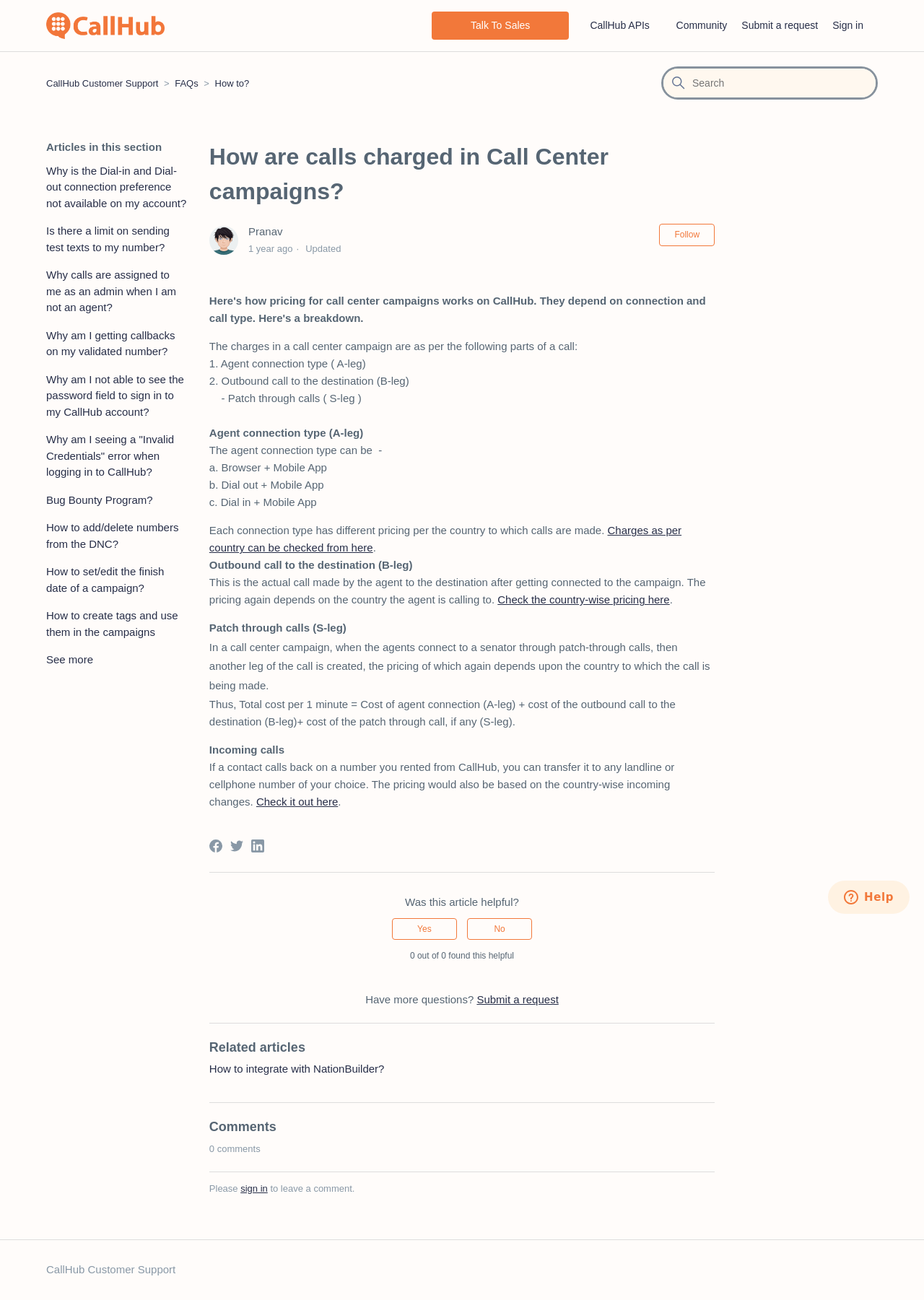Refer to the screenshot and give an in-depth answer to this question: What happens when a contact calls back on a number rented from CallHub?

When a contact calls back on a number rented from CallHub, the call can be transferred to any landline or cellphone number of the user's choice. The pricing of this incoming call would also be based on the country-wise incoming changes.